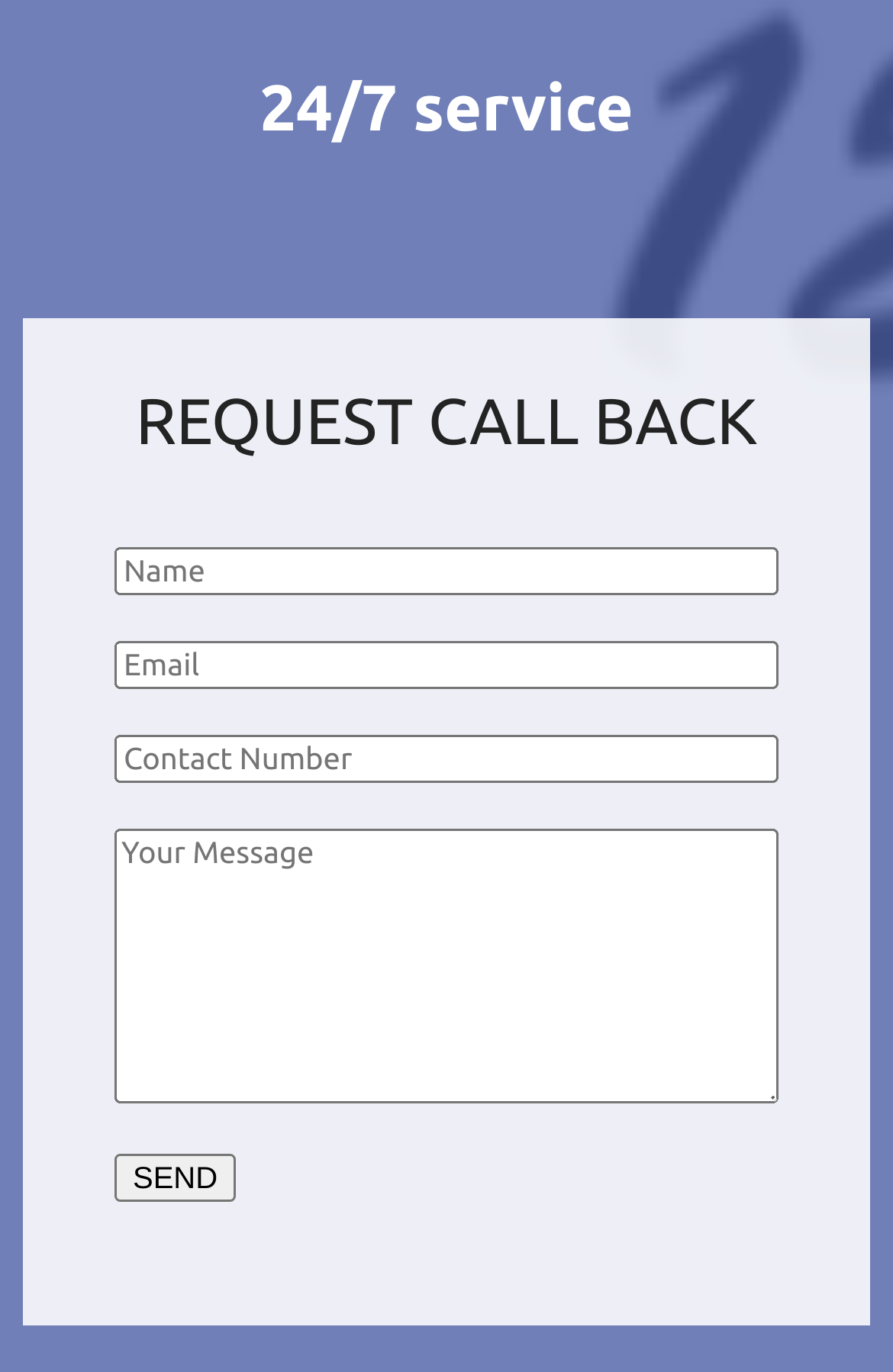Identify the bounding box for the UI element described as: "0". The coordinates should be four float numbers between 0 and 1, i.e., [left, top, right, bottom].

None